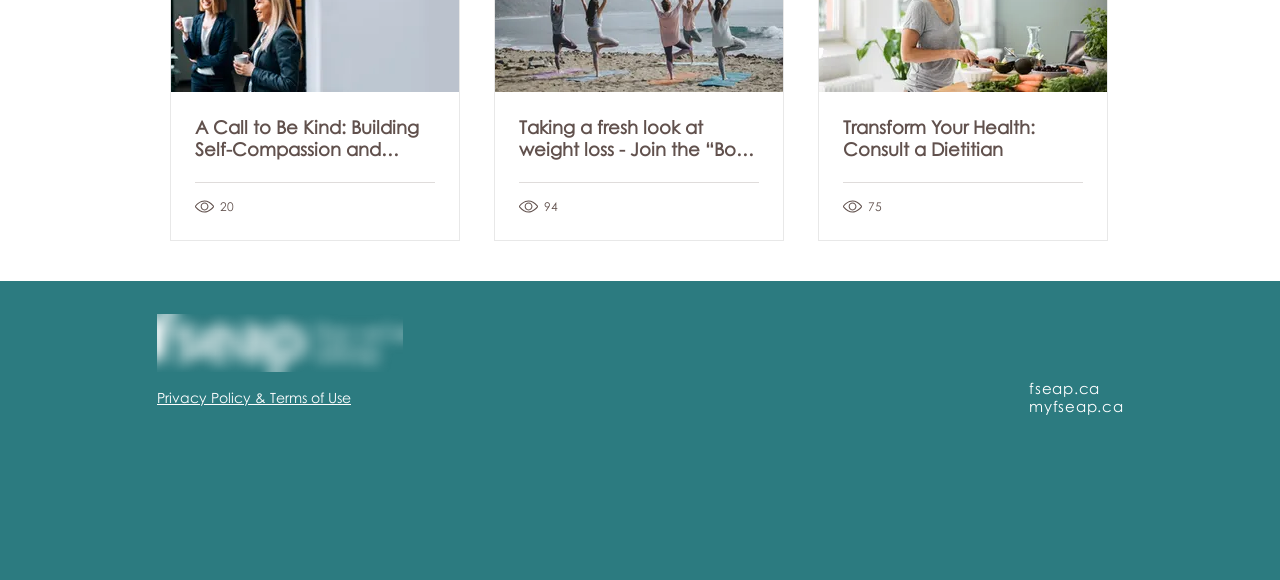Locate the bounding box coordinates of the element you need to click to accomplish the task described by this instruction: "Go to the fseap.ca website".

[0.804, 0.653, 0.859, 0.684]